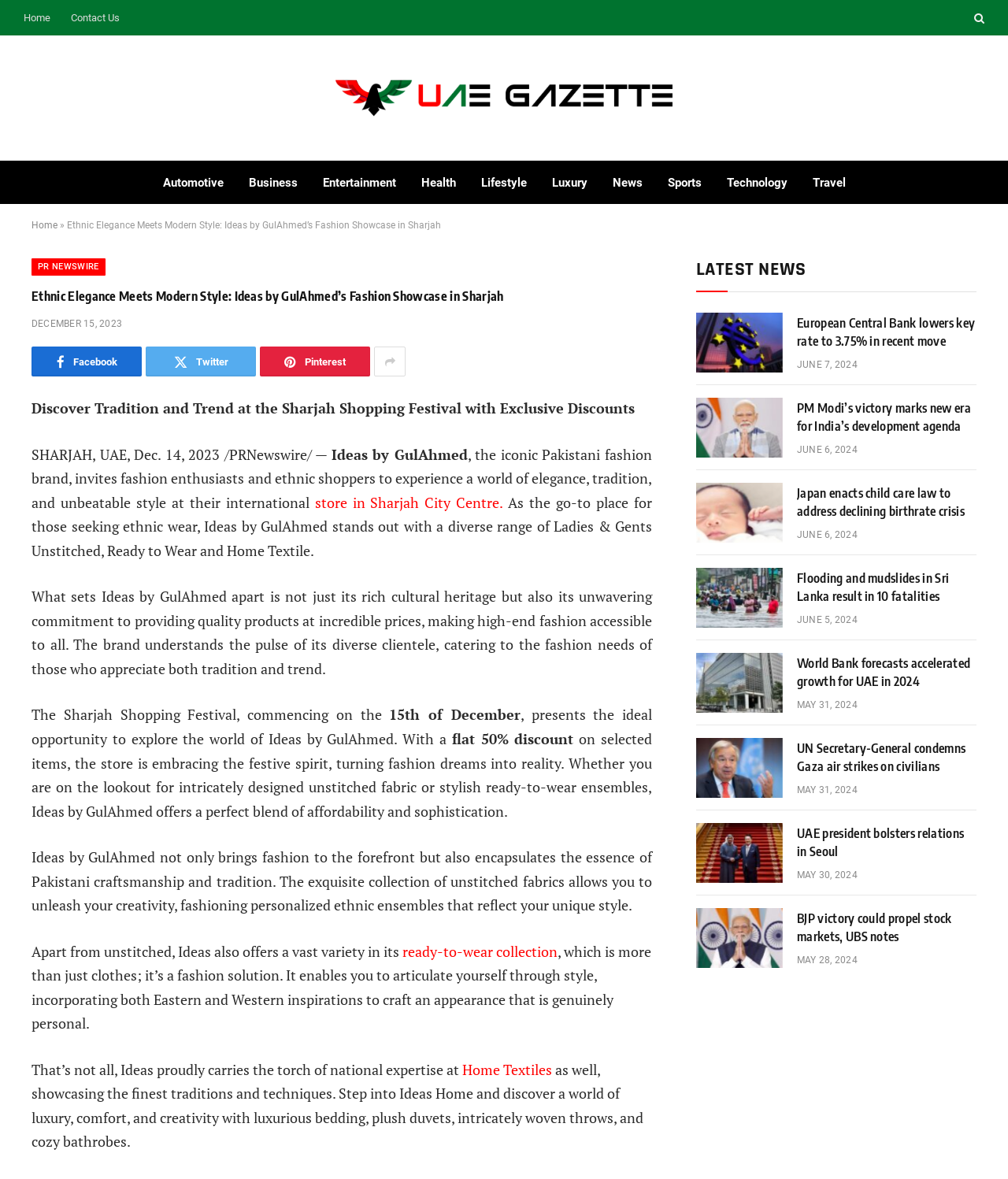Please locate the bounding box coordinates of the region I need to click to follow this instruction: "Visit the 'Automotive' section".

[0.149, 0.137, 0.234, 0.172]